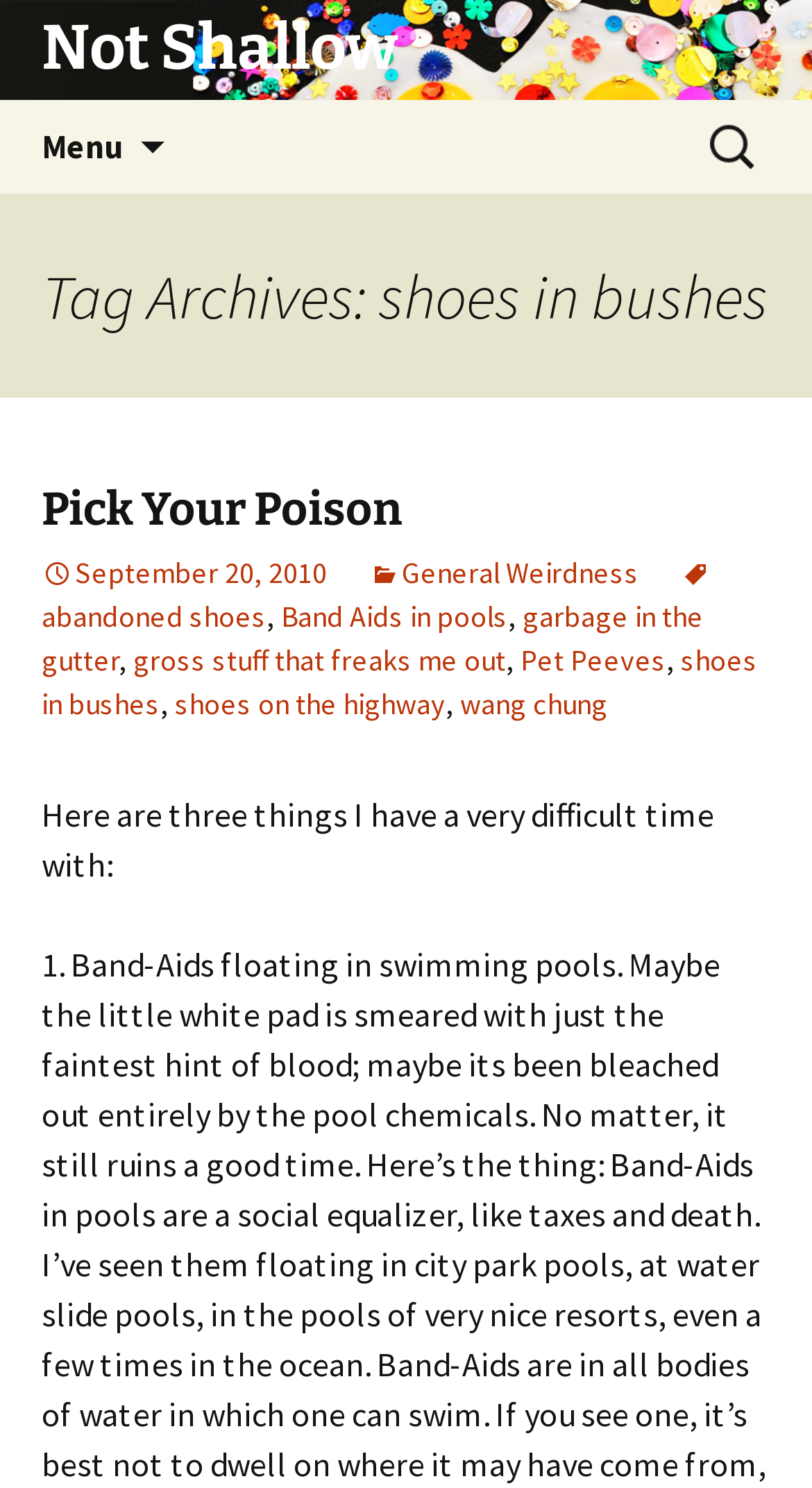Provide a brief response in the form of a single word or phrase:
What is the name of the first link under 'Pick Your Poison'?

September 20, 2010